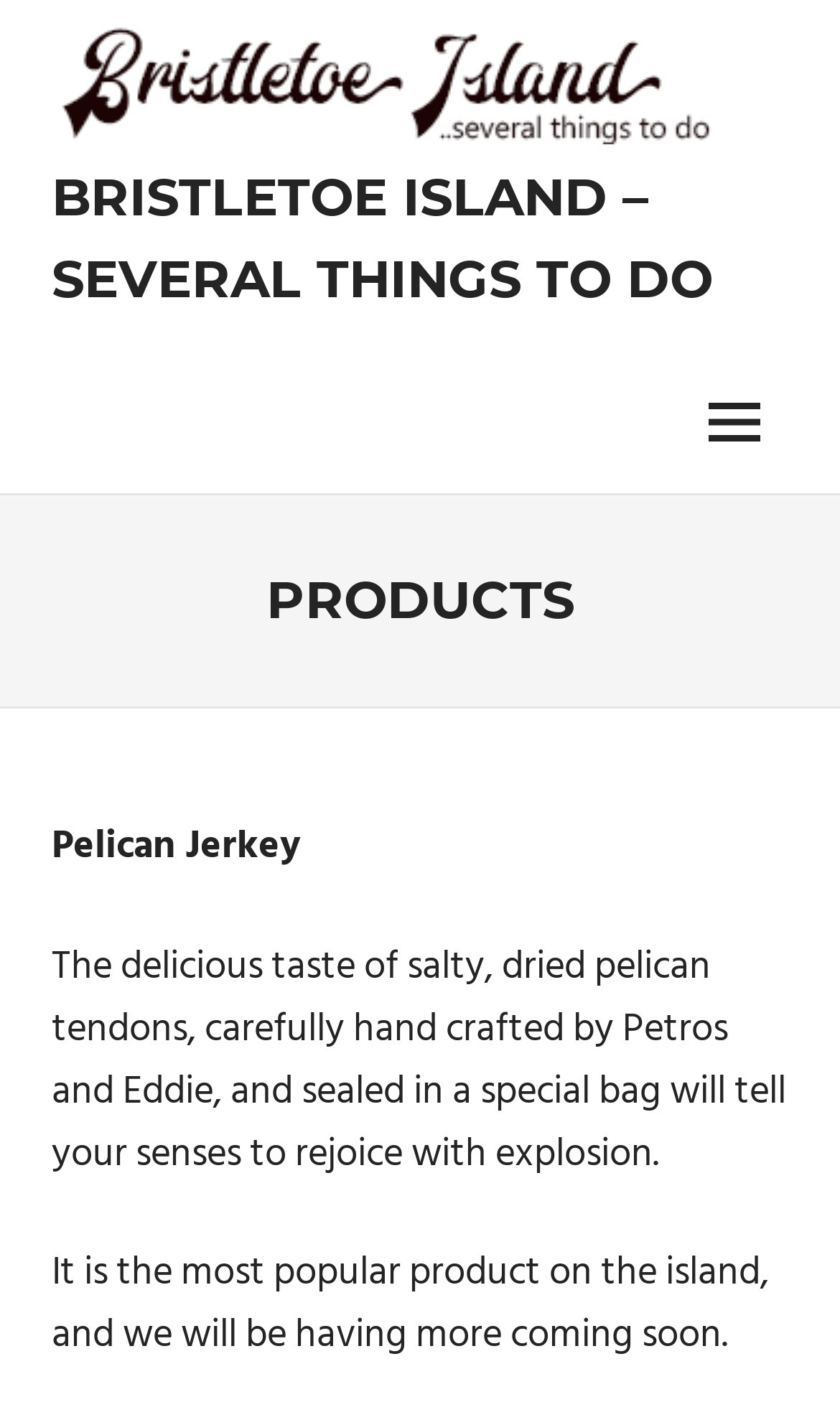Identify the bounding box coordinates for the UI element described as follows: Menu. Use the format (top-left x, top-left y, bottom-right x, bottom-right y) and ensure all values are floating point numbers between 0 and 1.

[0.808, 0.258, 0.938, 0.335]